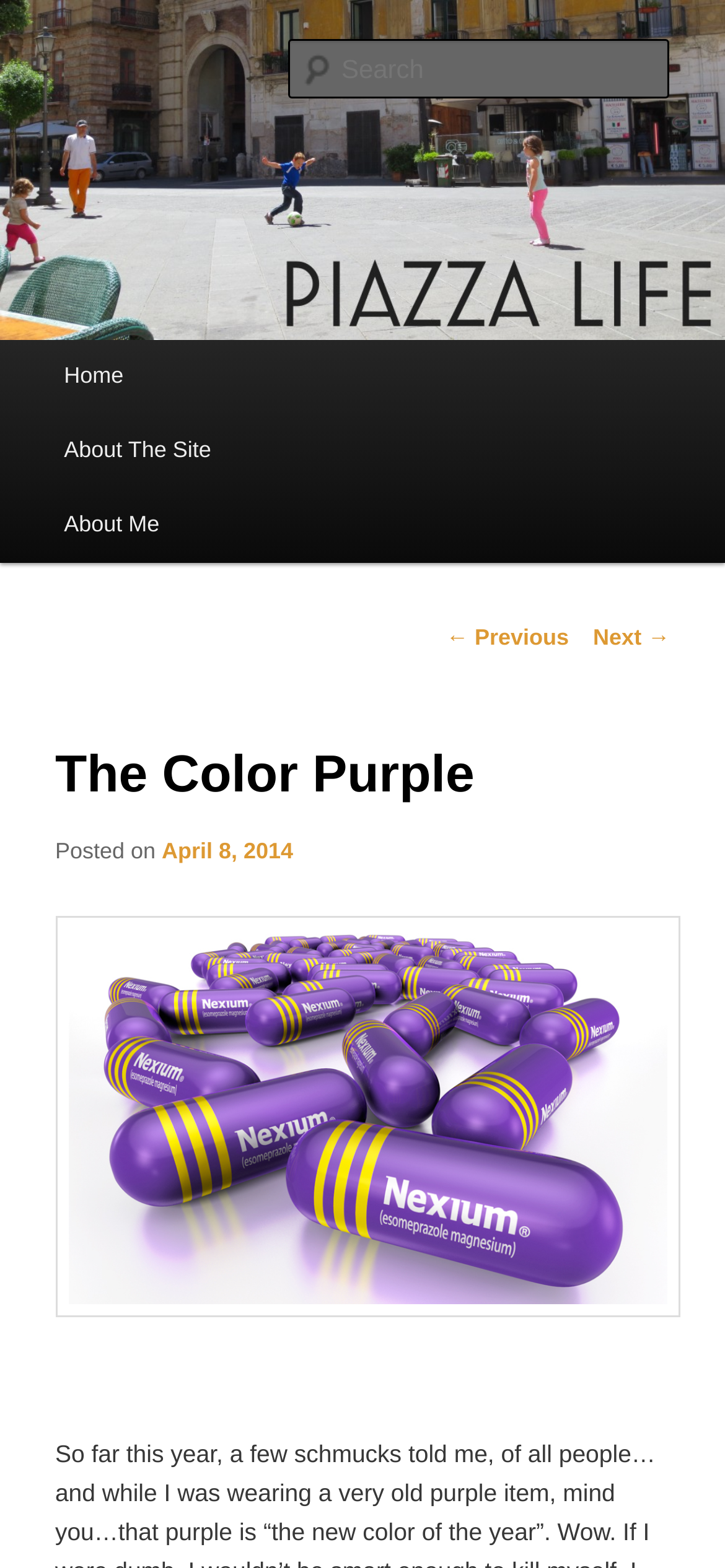Review the image closely and give a comprehensive answer to the question: What is the name of the website?

I determined the name of the website by looking at the heading element 'Piazza Life' with bounding box coordinates [0.076, 0.0, 0.391, 0.124]. This element is likely to be the title of the website.